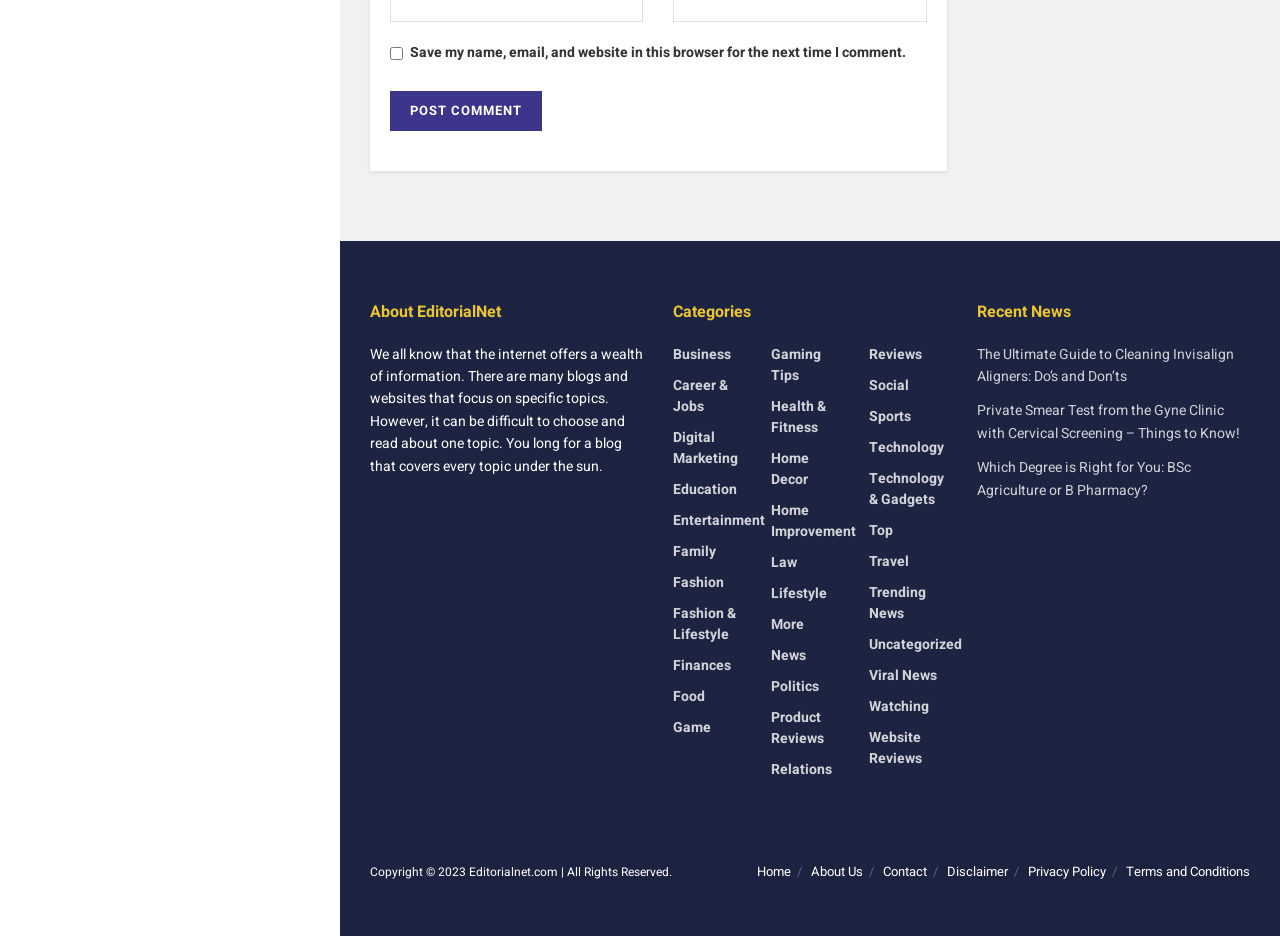How many links are available in the 'Categories' section?
Using the image, provide a detailed and thorough answer to the question.

The webpage has a section labeled 'Categories' which contains multiple links to different categories. Upon counting, there are 24 links available in the 'Categories' section, ranging from Business to Watching.